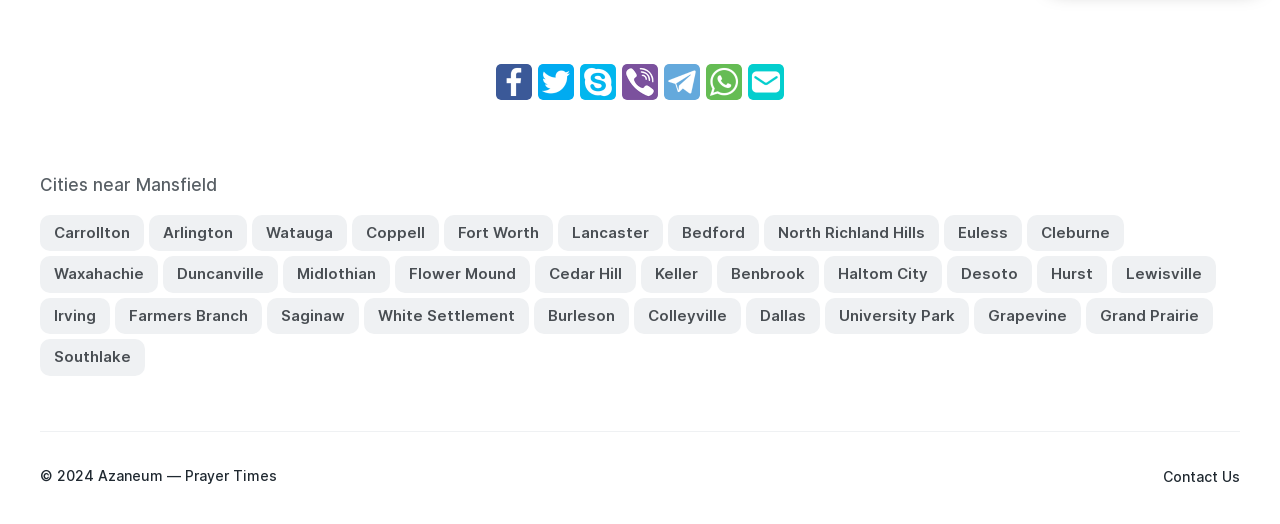What is the year of the copyright?
Give a one-word or short phrase answer based on the image.

2024